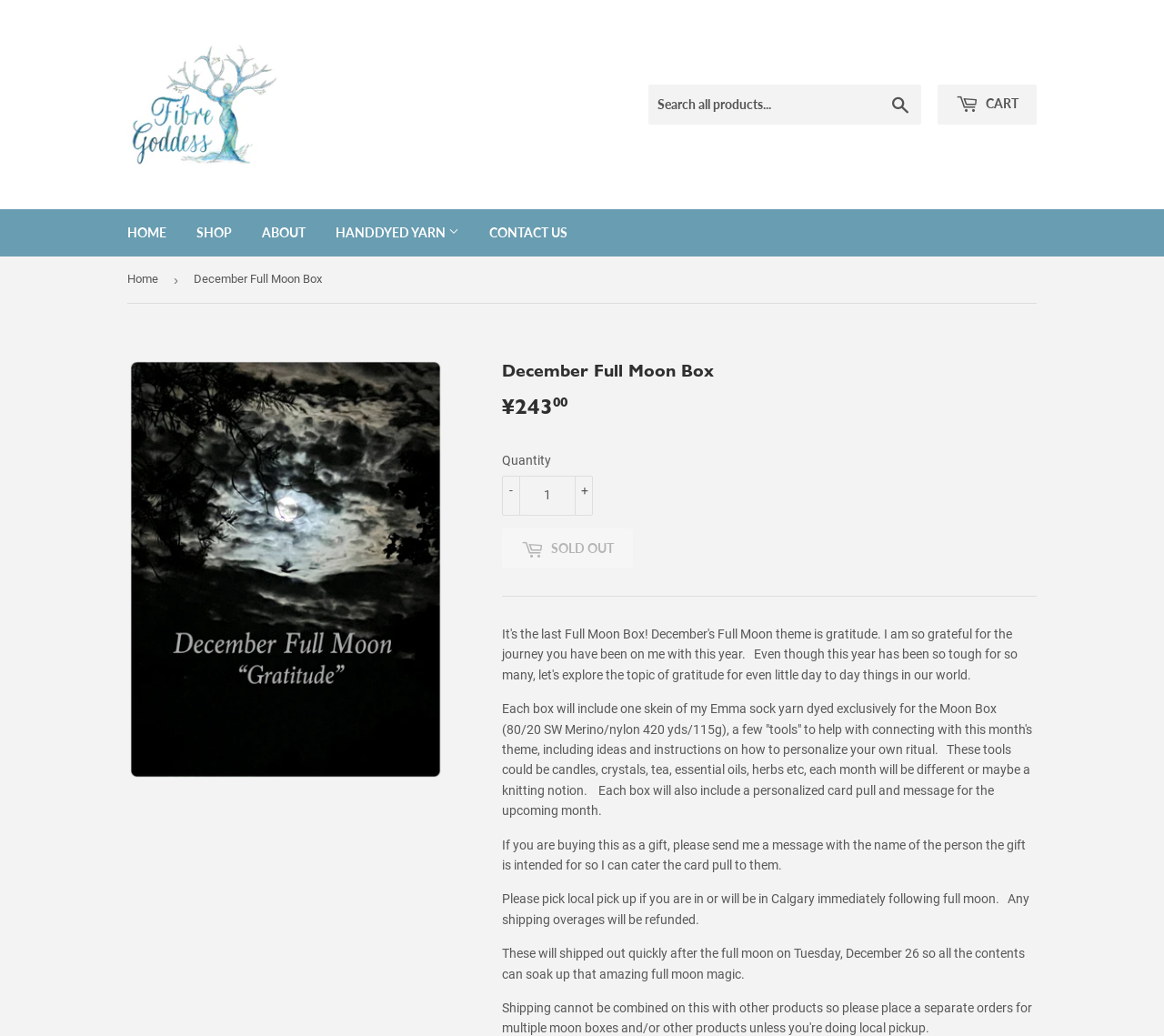Respond to the question with just a single word or phrase: 
When will the boxes be shipped?

After full moon on December 26